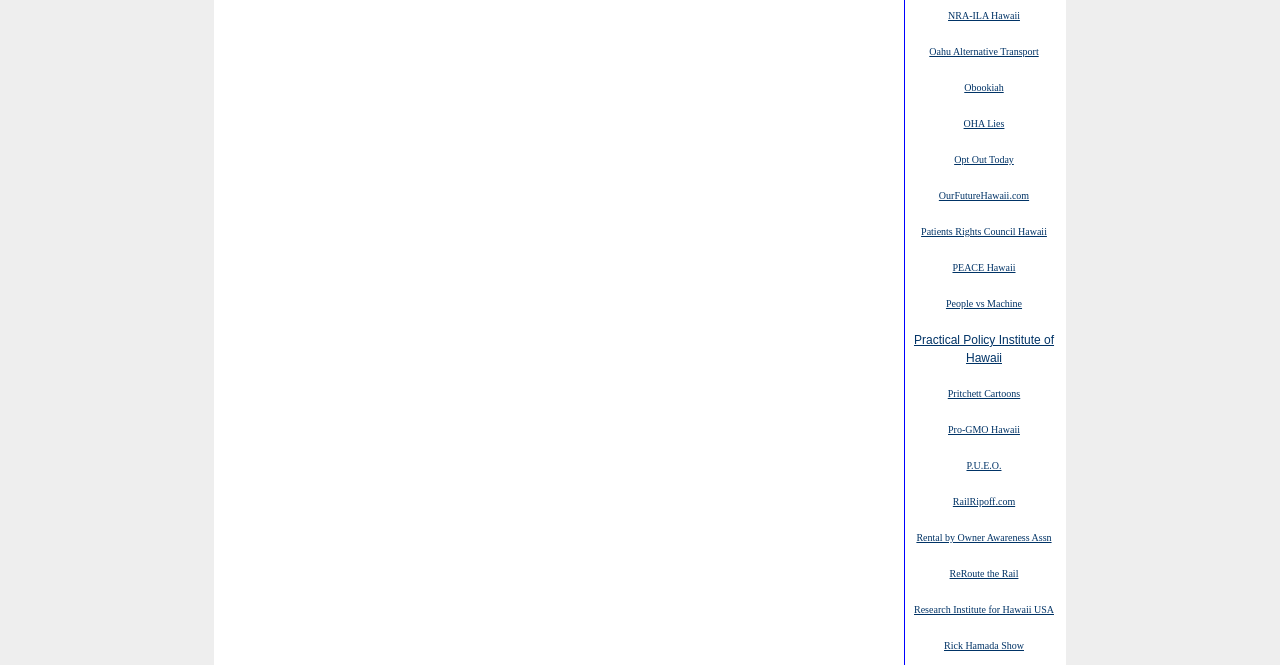Kindly provide the bounding box coordinates of the section you need to click on to fulfill the given instruction: "go to Oahu Alternative Transport".

[0.726, 0.066, 0.811, 0.087]